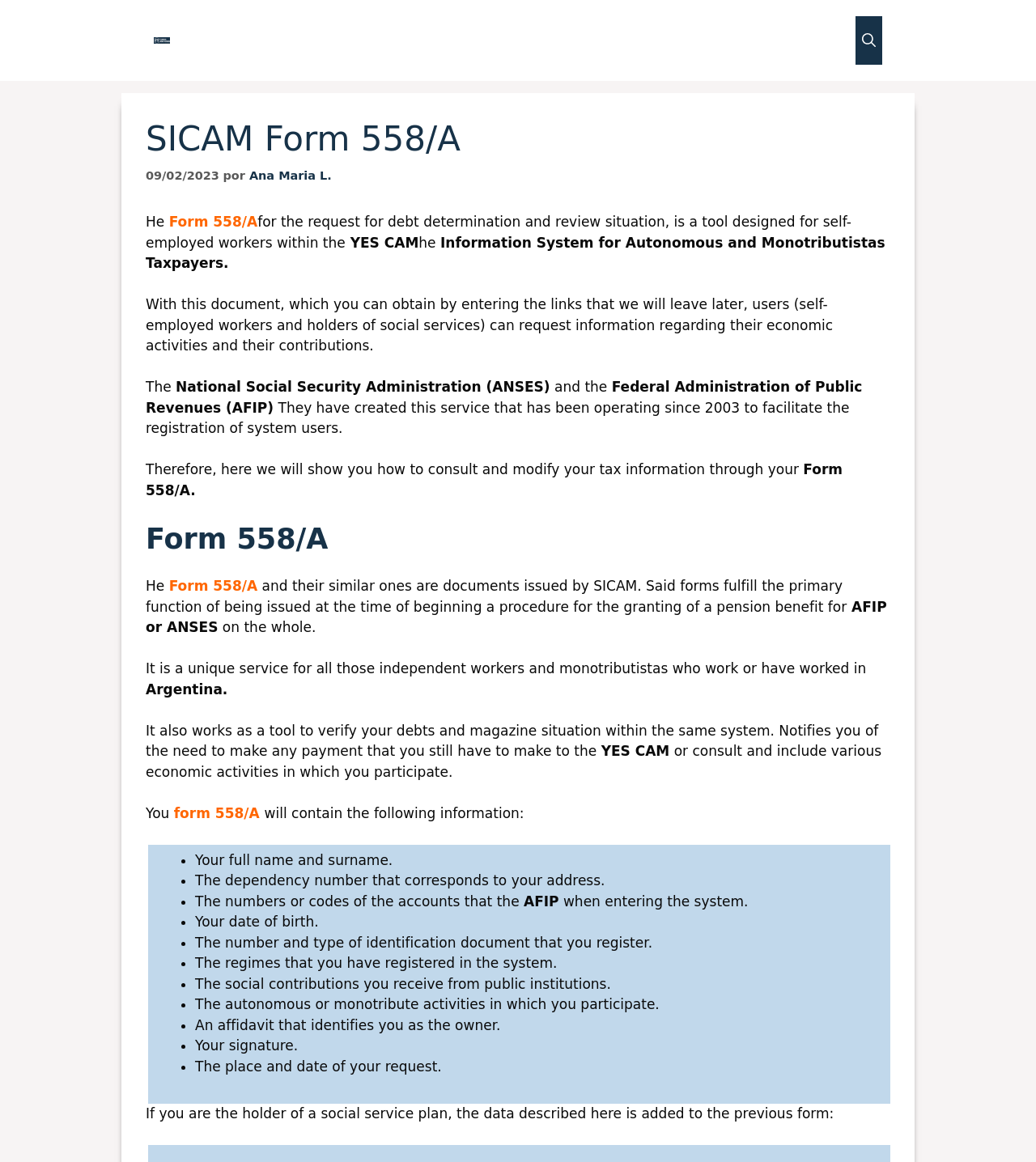What is the benefit of using Form 558/A?
Based on the image, give a concise answer in the form of a single word or short phrase.

Verify debts and magazine situation